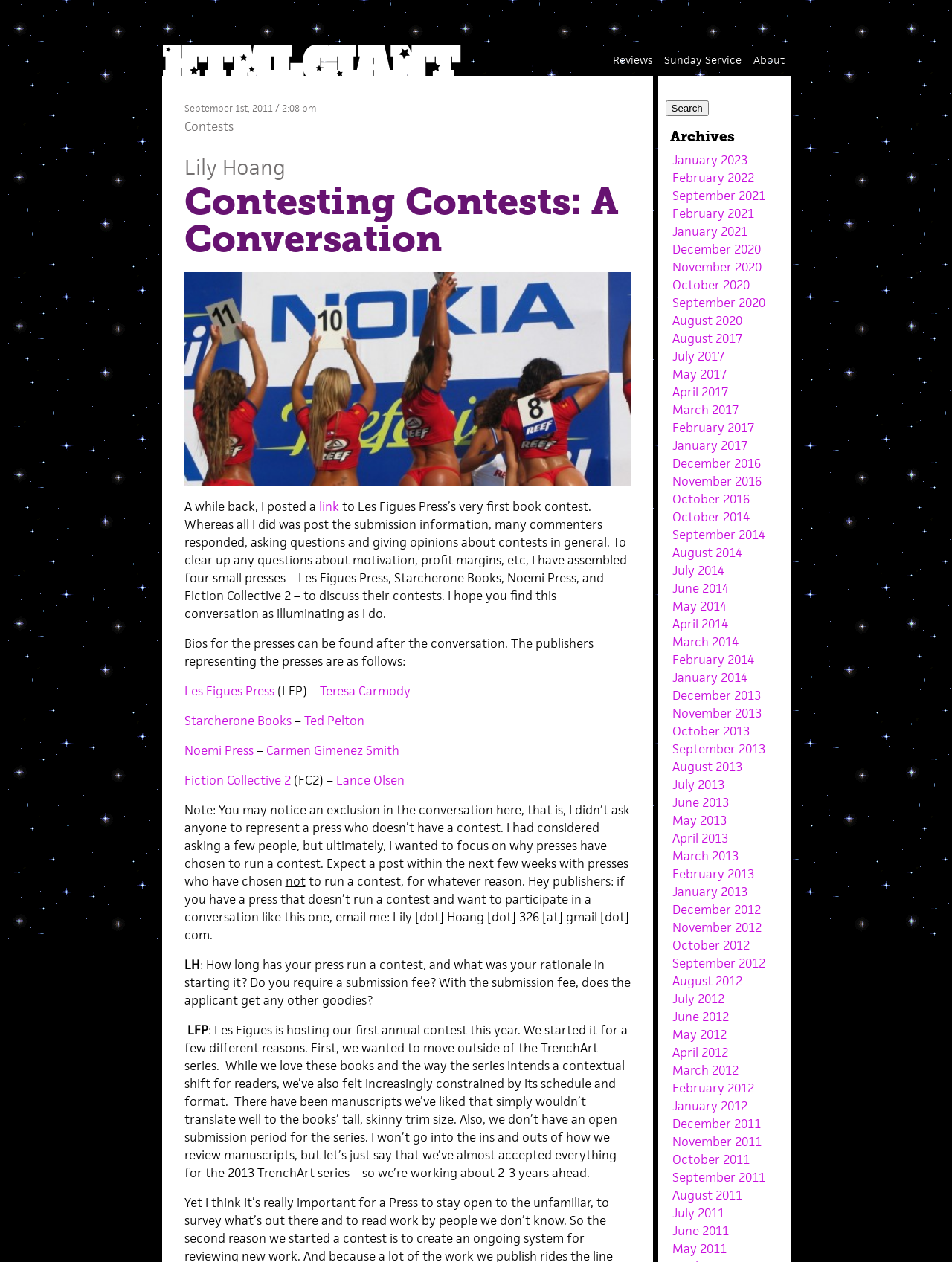Provide a comprehensive caption for the webpage.

This webpage is a blog post titled "Contesting Contests: A Conversation" on HTMLGIANT. At the top, there is a heading with the title of the post, accompanied by a link and an image. Below this, there are several links to other sections of the website, including "About", "Sunday Service", "Reviews", and "Contests".

The main content of the post is a conversation between the author, Lily Hoang, and four small presses: Les Figues Press, Starcherone Books, Noemi Press, and Fiction Collective 2. The conversation is about the presses' contests, including their rationales for starting them, submission fees, and what applicants can expect to receive in return.

The conversation is divided into sections, each with a question from Lily Hoang followed by responses from the presses. The text is interspersed with links to the presses' websites and bios of the publishers representing them.

On the right side of the page, there is a search bar with a heading "Search" and a button to submit the search query. Below this, there is a section titled "Archives" with links to previous months and years, dating back to 2011.

Overall, the webpage is a discussion about writing contests and the motivations behind them, with a focus on the perspectives of small presses.